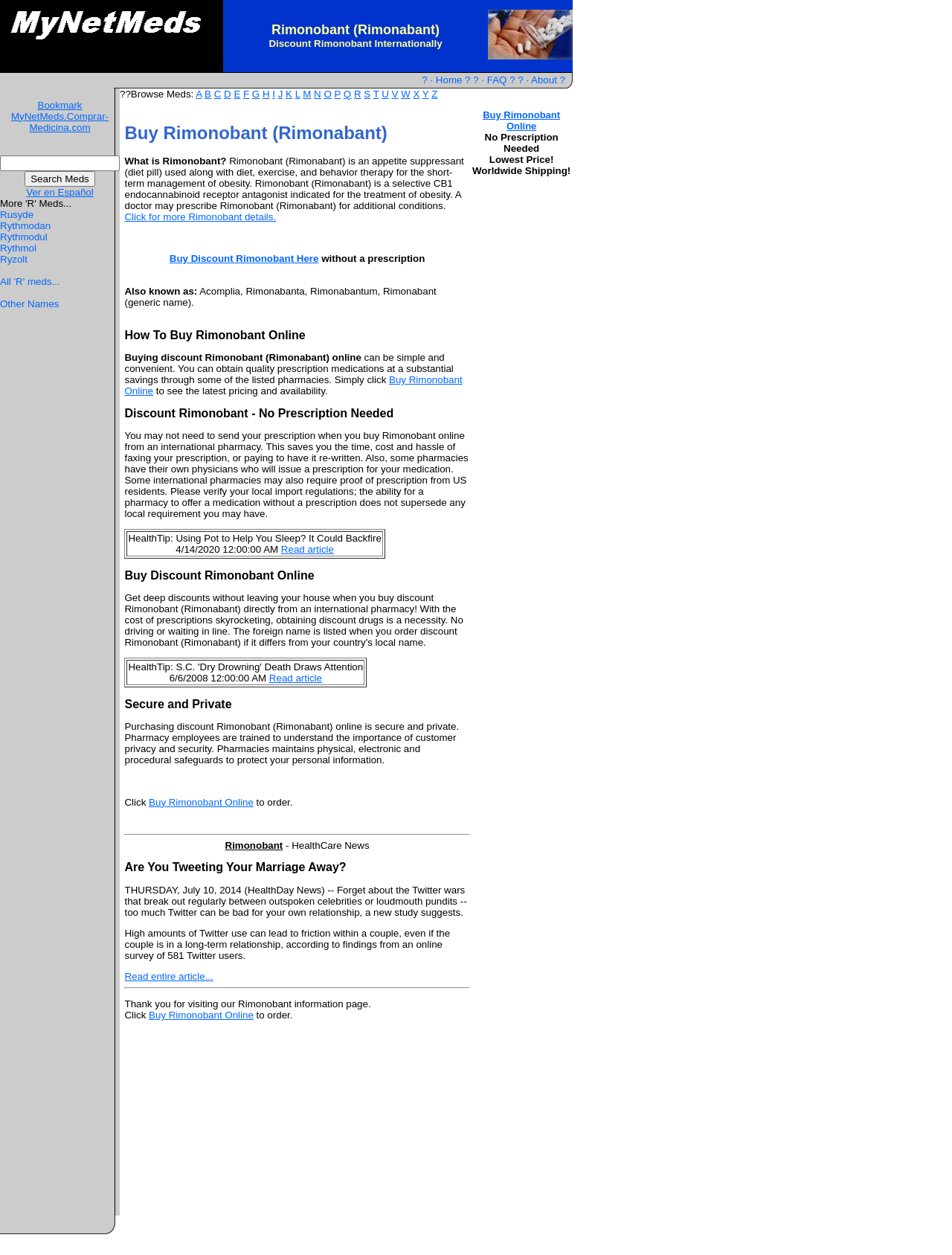Can you show the bounding box coordinates of the region to click on to complete the task described in the instruction: "Read HealthTip: Using Pot to Help You Sleep?"?

[0.295, 0.434, 0.351, 0.442]